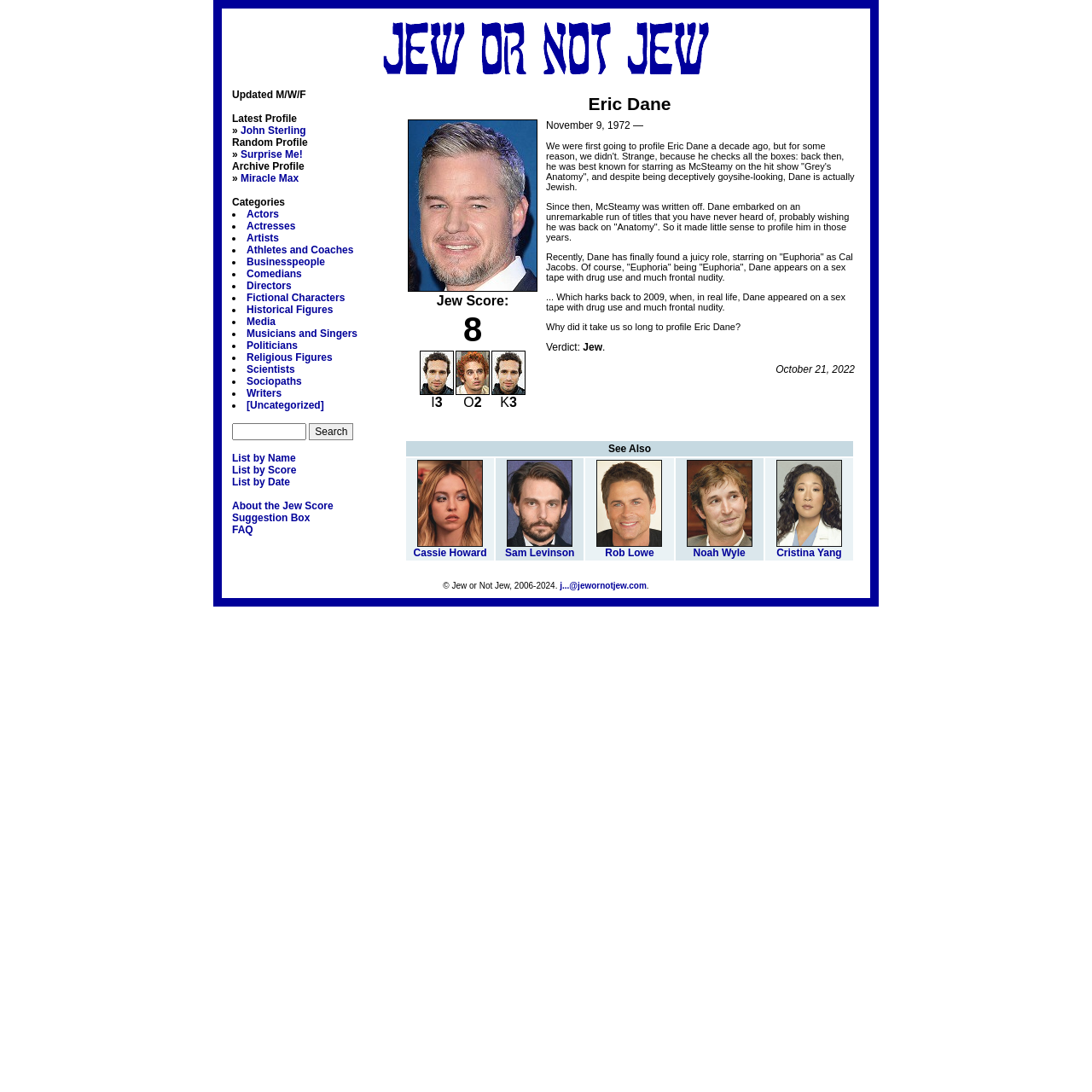Provide a brief response in the form of a single word or phrase:
What is the date of birth of Eric Dane?

November 9, 1972